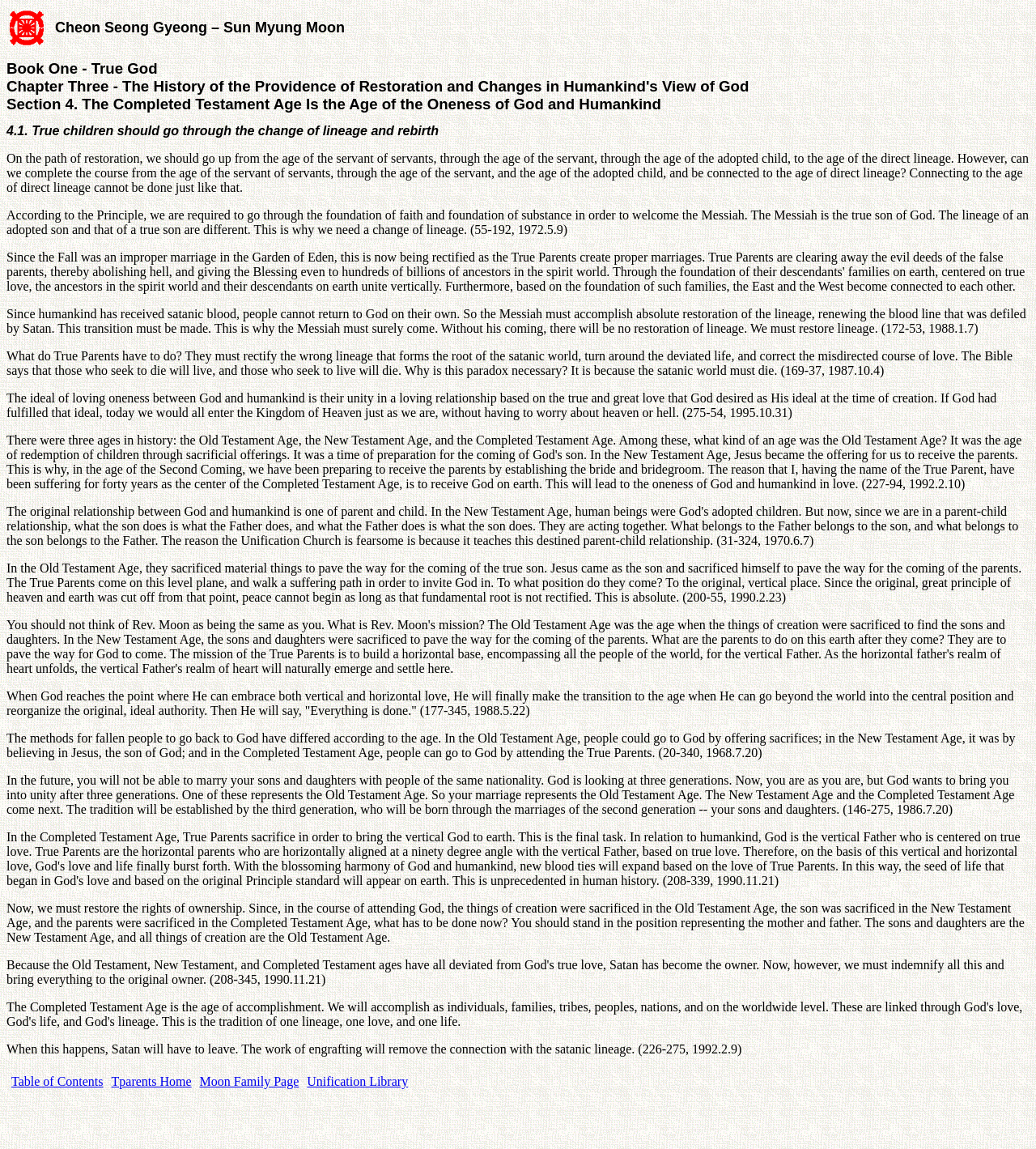Give a concise answer using only one word or phrase for this question:
What is the main topic of the text?

Restoration and Providence